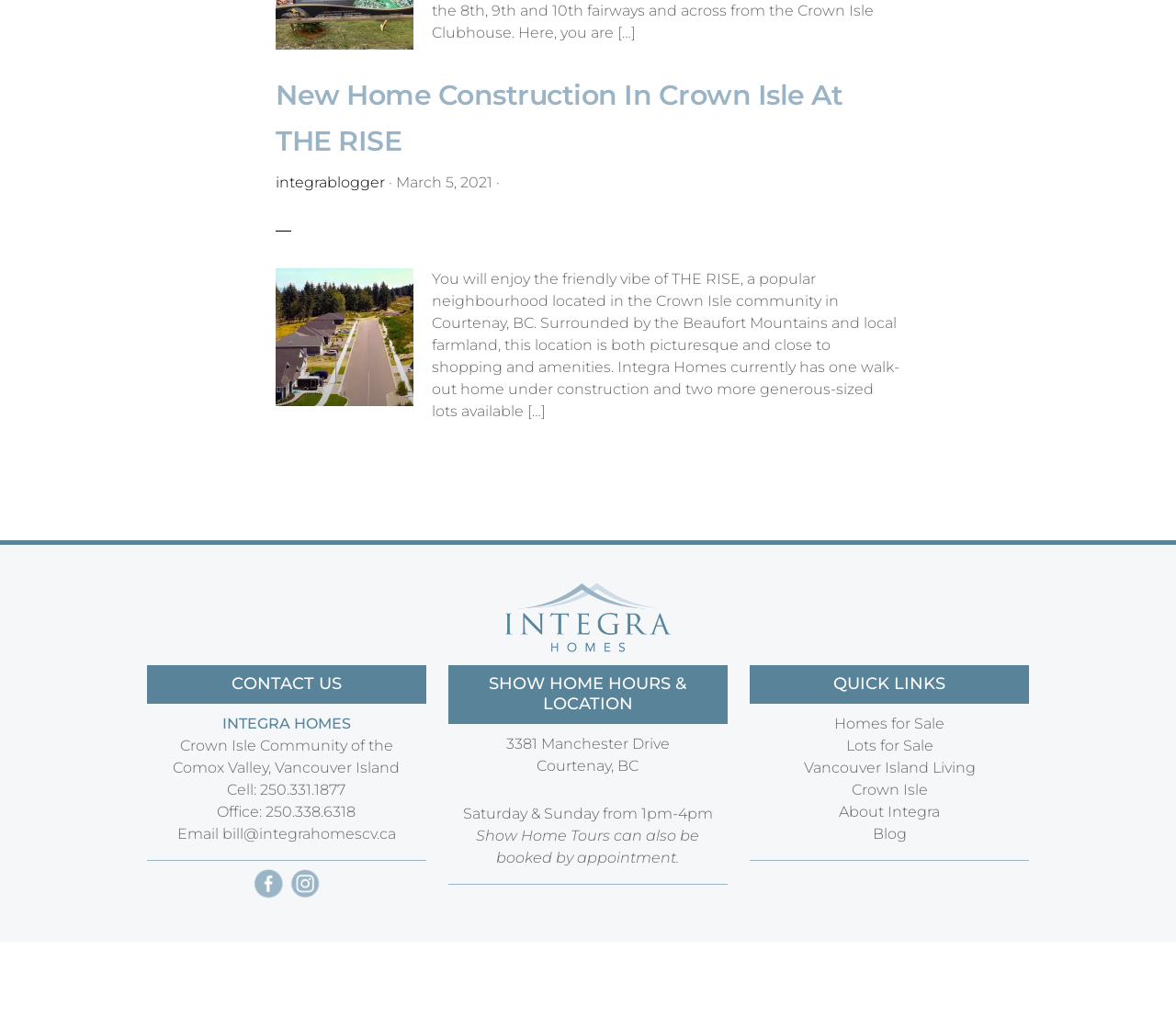Extract the bounding box coordinates of the UI element described by: "Blog". The coordinates should include four float numbers ranging from 0 to 1, e.g., [left, top, right, bottom].

[0.742, 0.802, 0.771, 0.819]